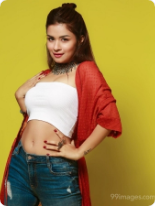What type of clothing is the woman wearing on her upper body?
Look at the image and answer the question using a single word or phrase.

cropped white top